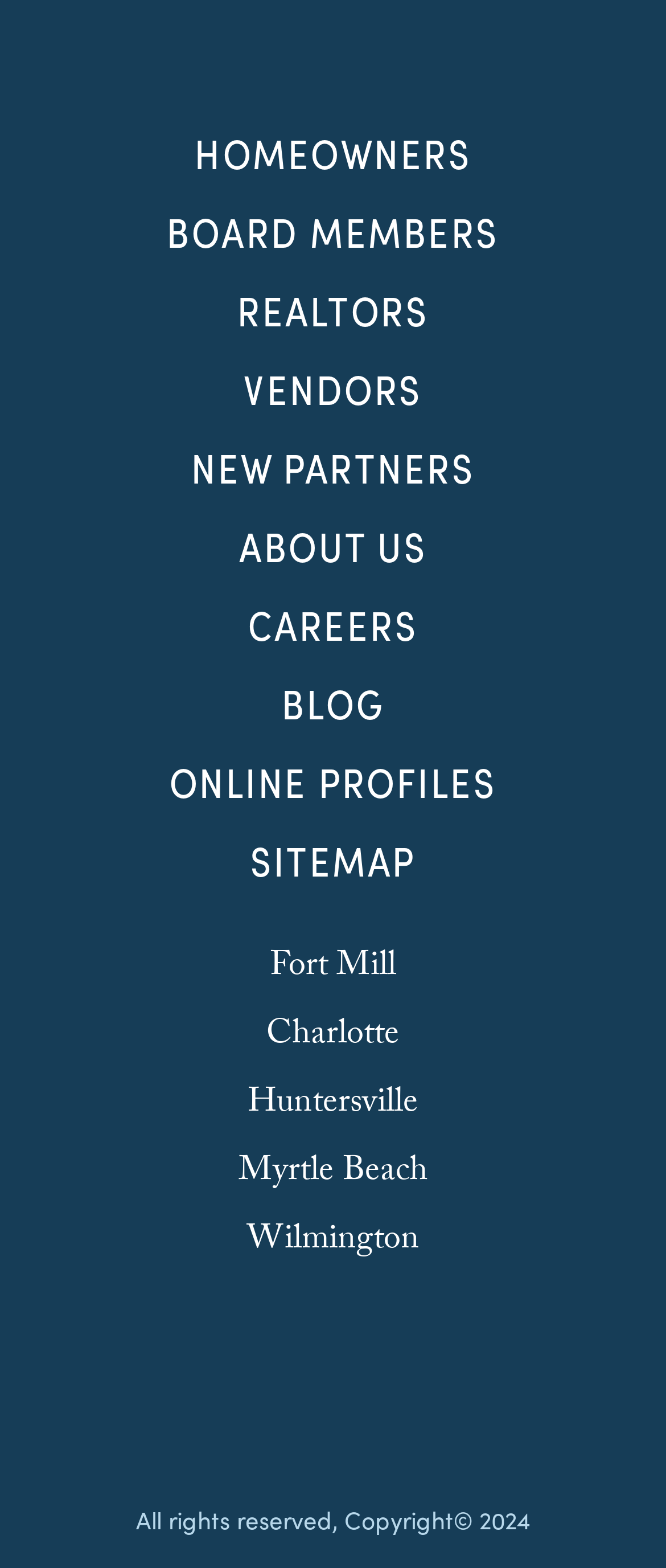Locate the bounding box coordinates of the element that should be clicked to fulfill the instruction: "learn about referee".

None